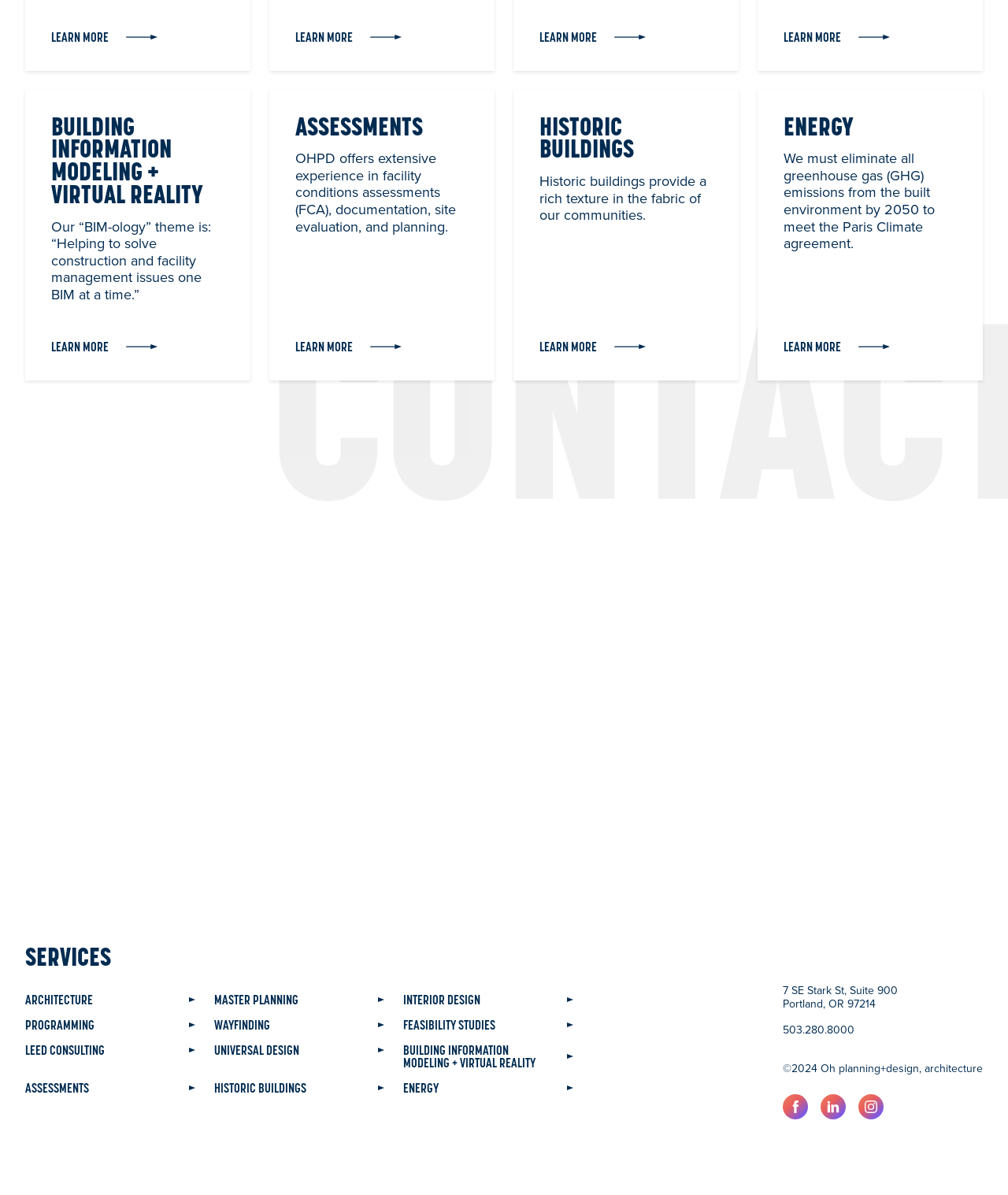Please identify the bounding box coordinates of the area I need to click to accomplish the following instruction: "Follow Oh Planning on Facebook".

[0.777, 0.915, 0.802, 0.936]